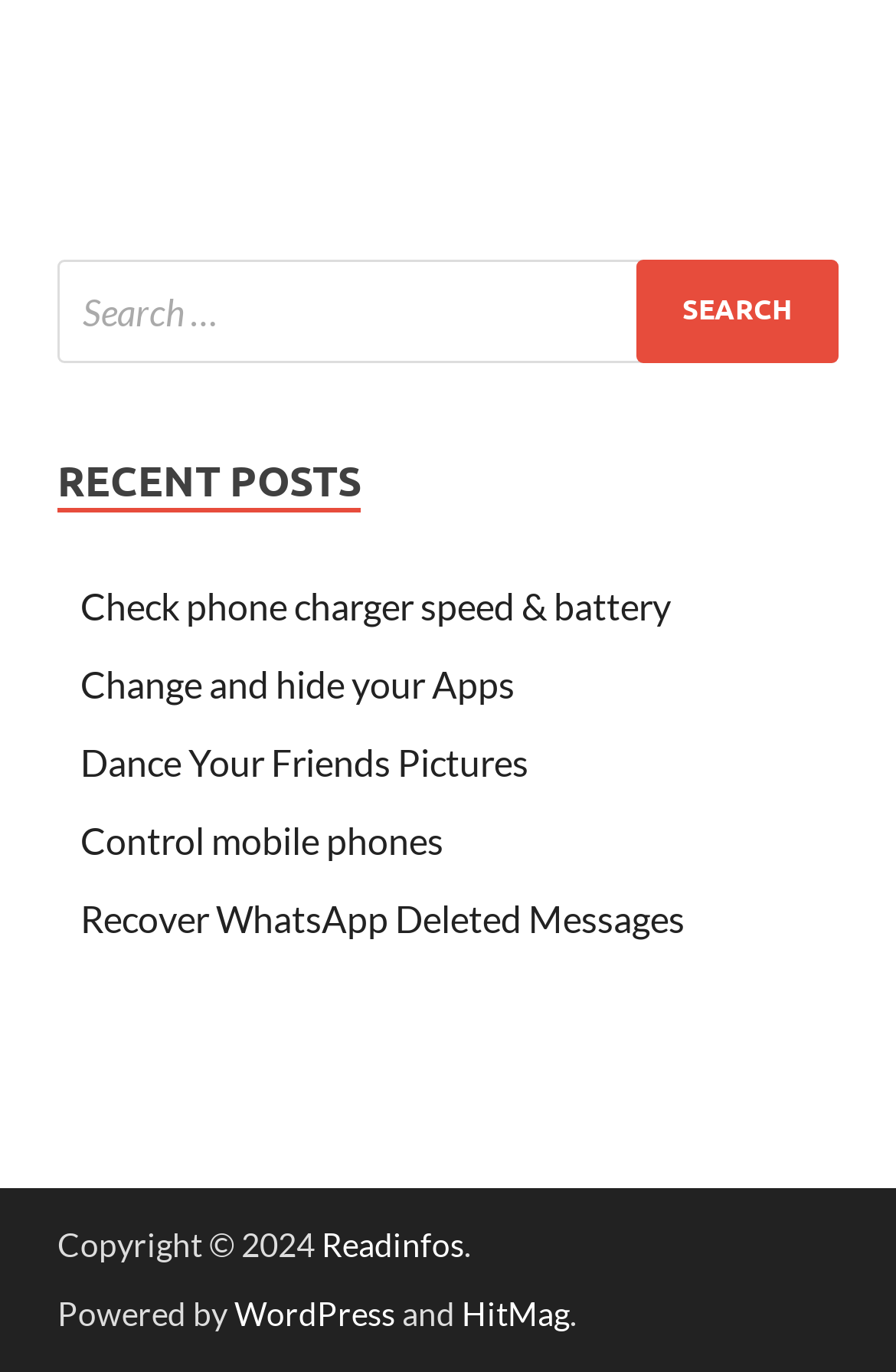Answer the following query with a single word or phrase:
How many links are listed under 'RECENT POSTS'?

5